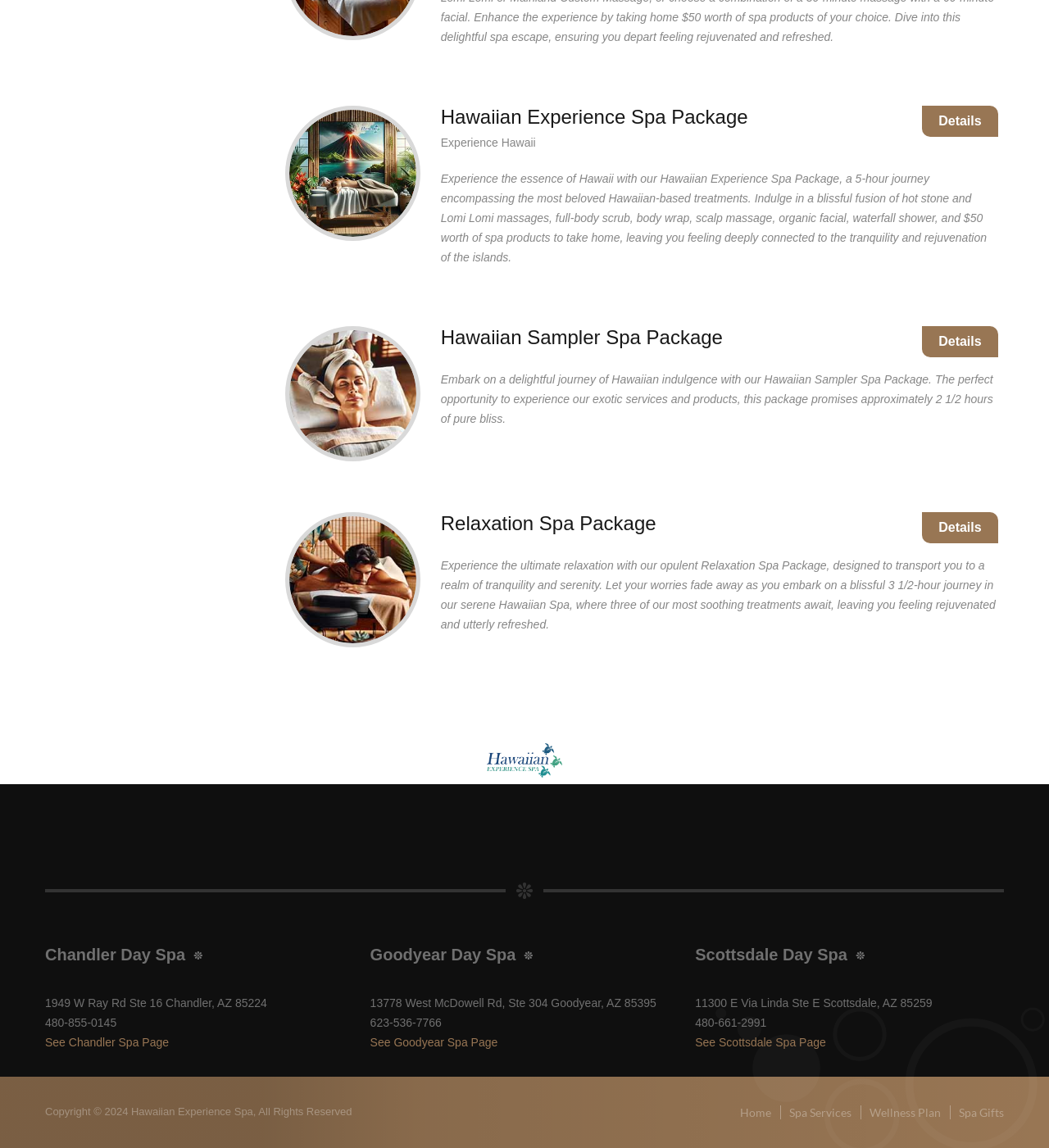What is the name of the first spa package?
Using the visual information, respond with a single word or phrase.

Hawaiian Experience Spa Package